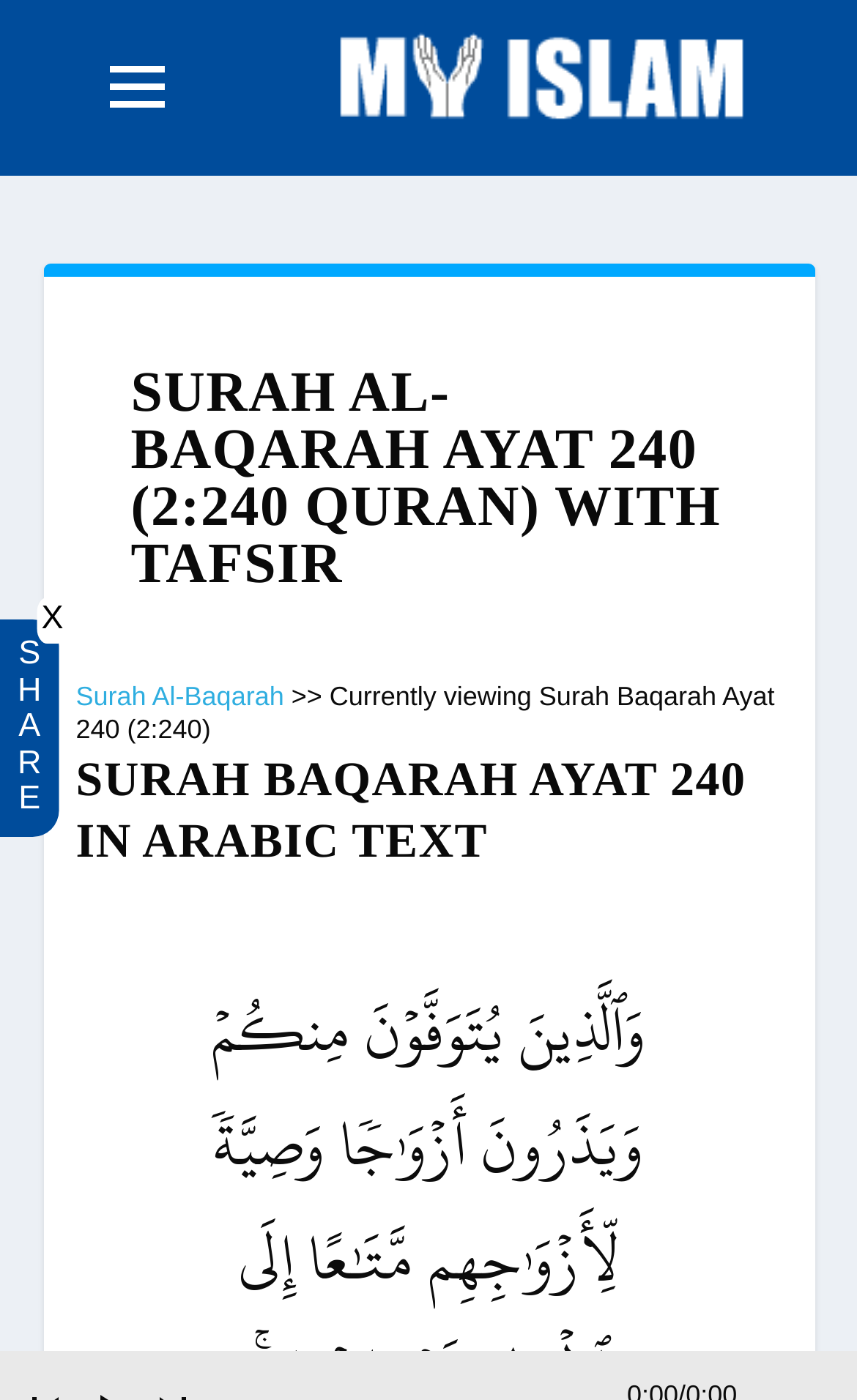Determine the main heading of the webpage and generate its text.

SURAH AL-BAQARAH AYAT 240 (2:240 QURAN) WITH TAFSIR